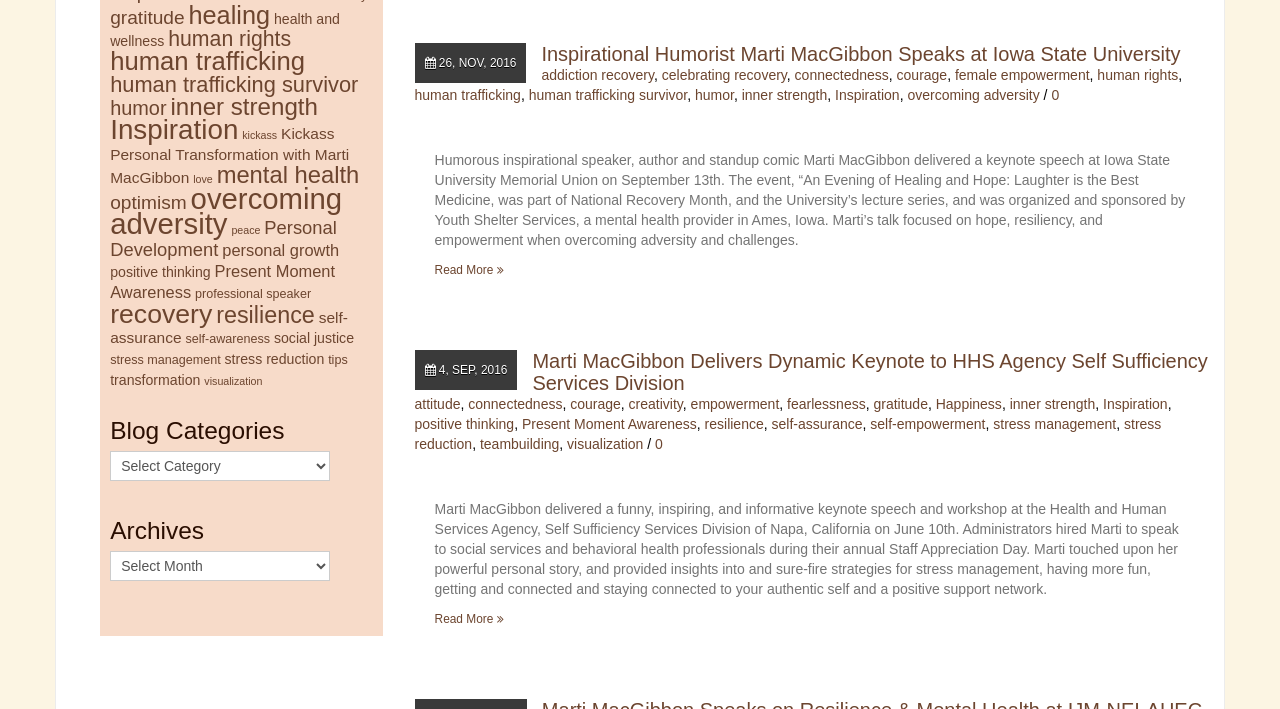What is the theme of Marti MacGibbon's keynote speech at Health and Human Services Agency?
From the details in the image, provide a complete and detailed answer to the question.

I found the answer by analyzing the text content of the element with the heading 'Marti MacGibbon delivered a funny, inspiring, and informative keynote speech and workshop at the Health and Human Services Agency, Self Sufficiency Services Division of Napa, California on June 10th.'